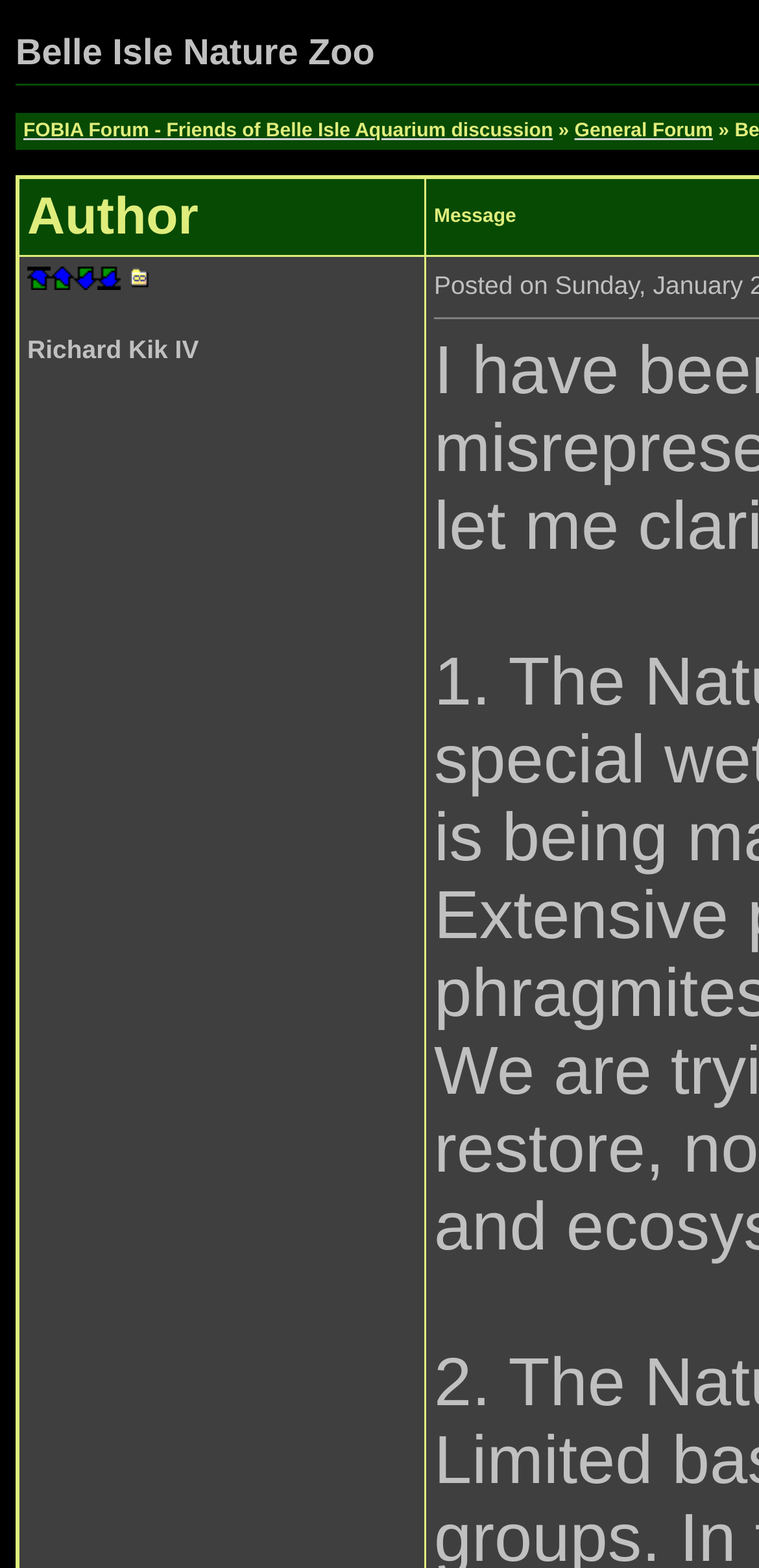From the given element description: "parent_node: Richard Kik IV", find the bounding box for the UI element. Provide the coordinates as four float numbers between 0 and 1, in the order [left, top, right, bottom].

[0.128, 0.169, 0.159, 0.19]